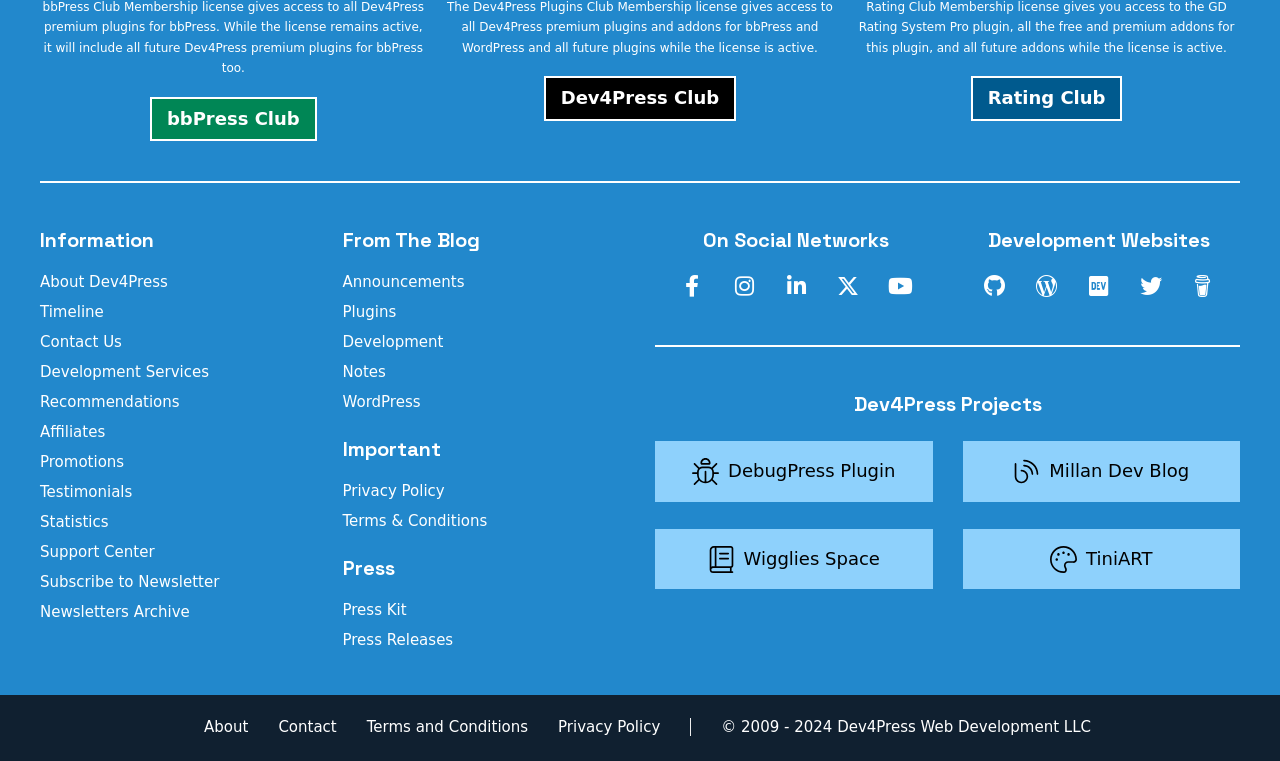Locate the bounding box coordinates of the region to be clicked to comply with the following instruction: "Follow Dev4Press on Twitter". The coordinates must be four float numbers between 0 and 1, in the form [left, top, right, bottom].

[0.523, 0.351, 0.558, 0.401]